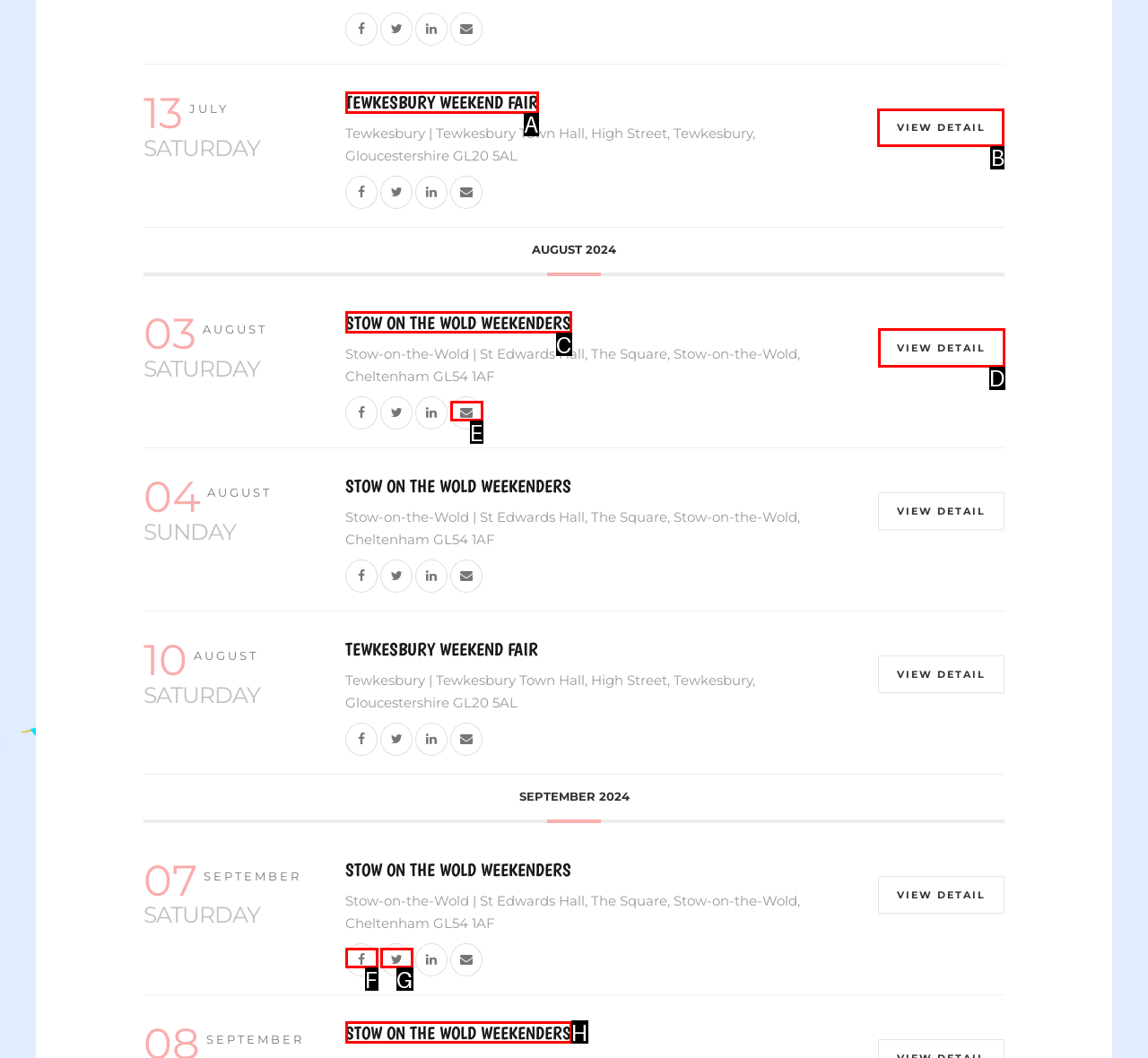Determine which option you need to click to execute the following task: View Stow on the Wold Weekenders details. Provide your answer as a single letter.

D